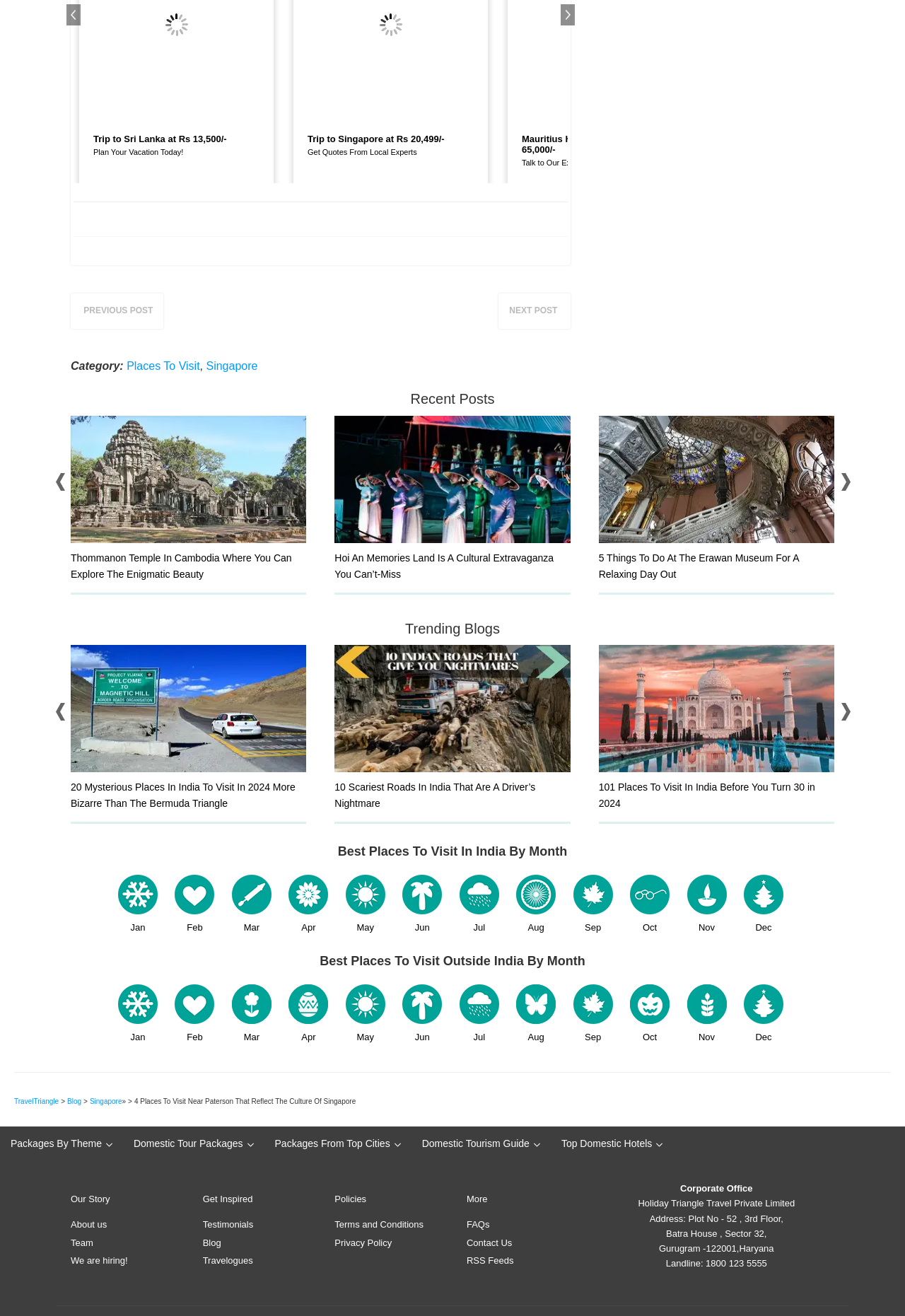How many months are listed in the 'Best Places To Visit In India By Month' section?
Please utilize the information in the image to give a detailed response to the question.

In the 'Best Places To Visit In India By Month' section, there are 12 links for each month of the year, from January to December.